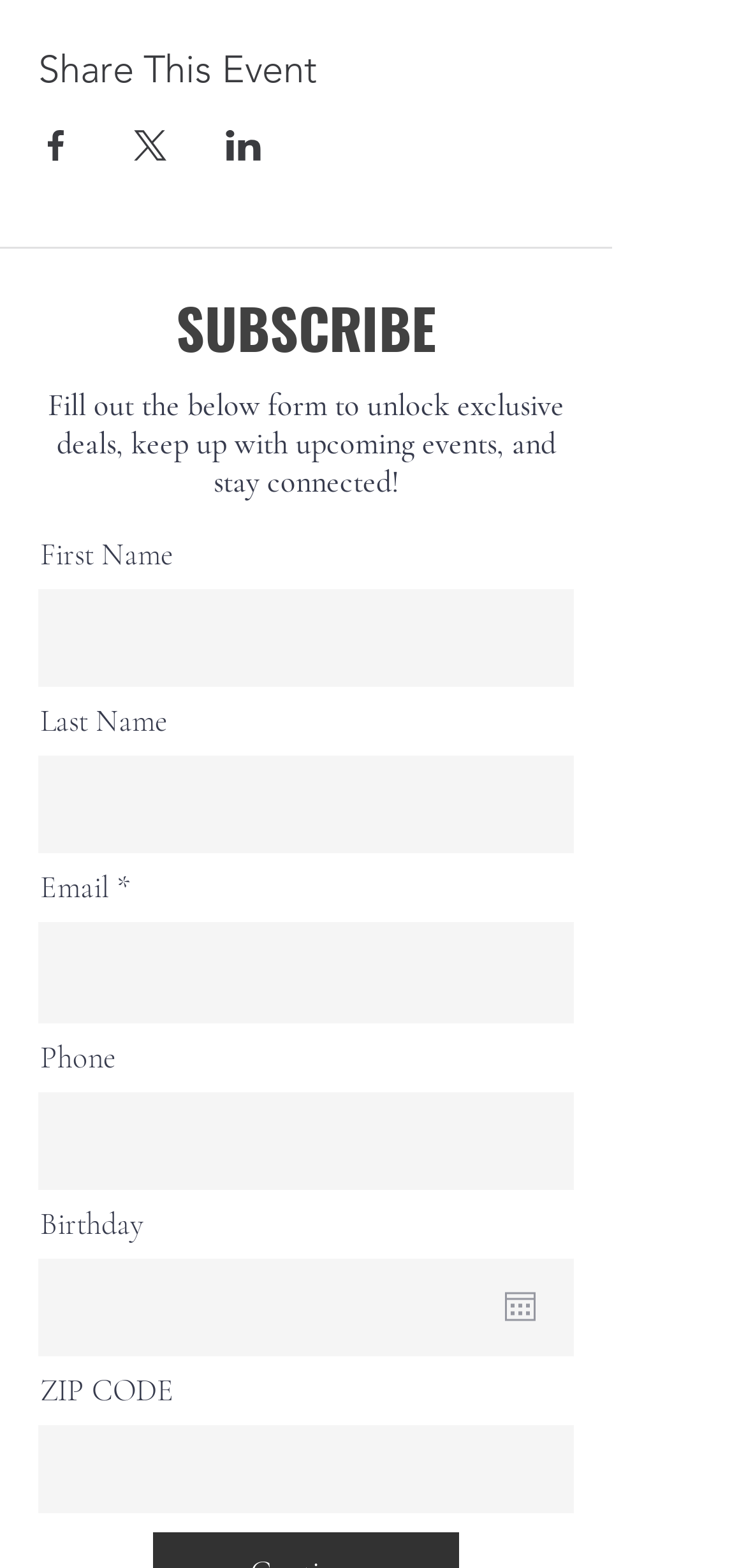Determine the bounding box coordinates of the UI element described below. Use the format (top-left x, top-left y, bottom-right x, bottom-right y) with floating point numbers between 0 and 1: placeholder=""

[0.051, 0.803, 0.626, 0.863]